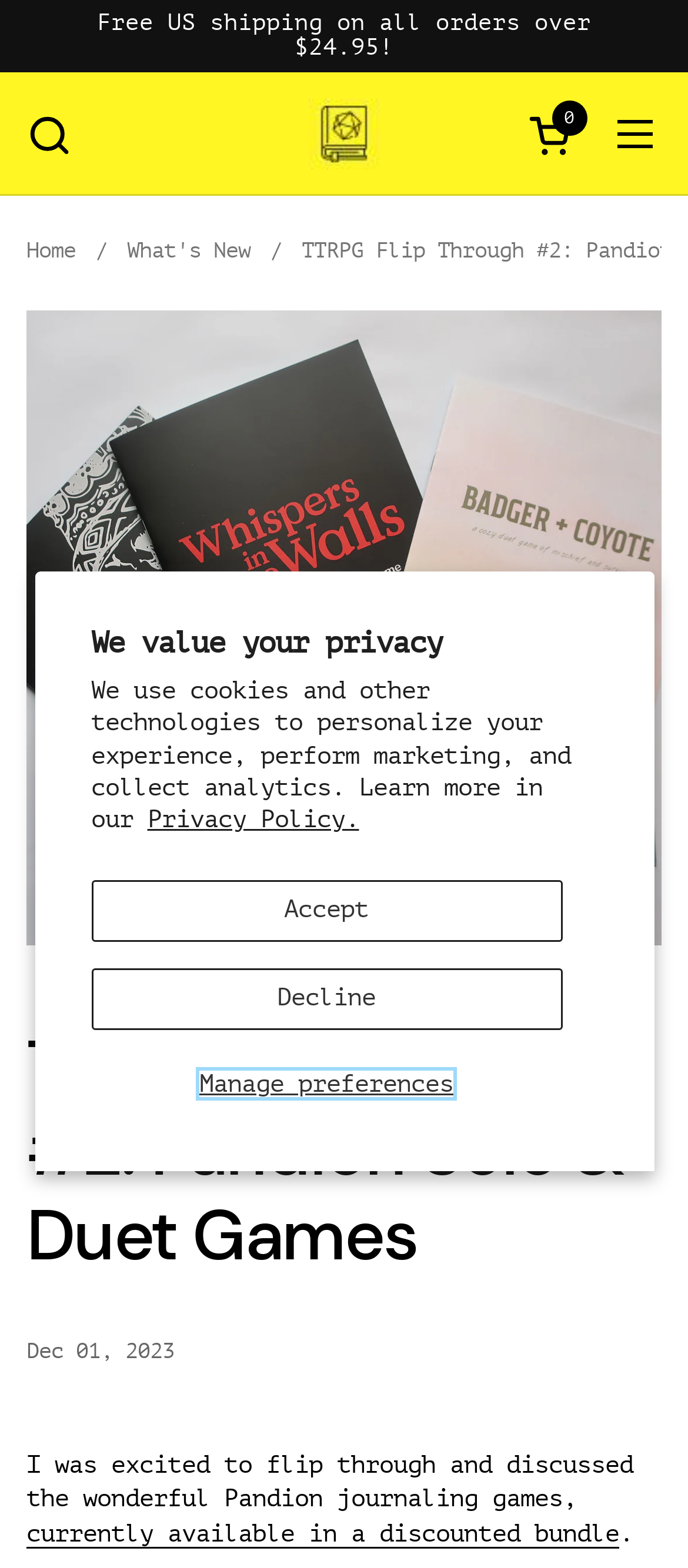Please find and report the primary heading text from the webpage.

TTRPG Flip Through #2: Pandion Solo & Duet Games